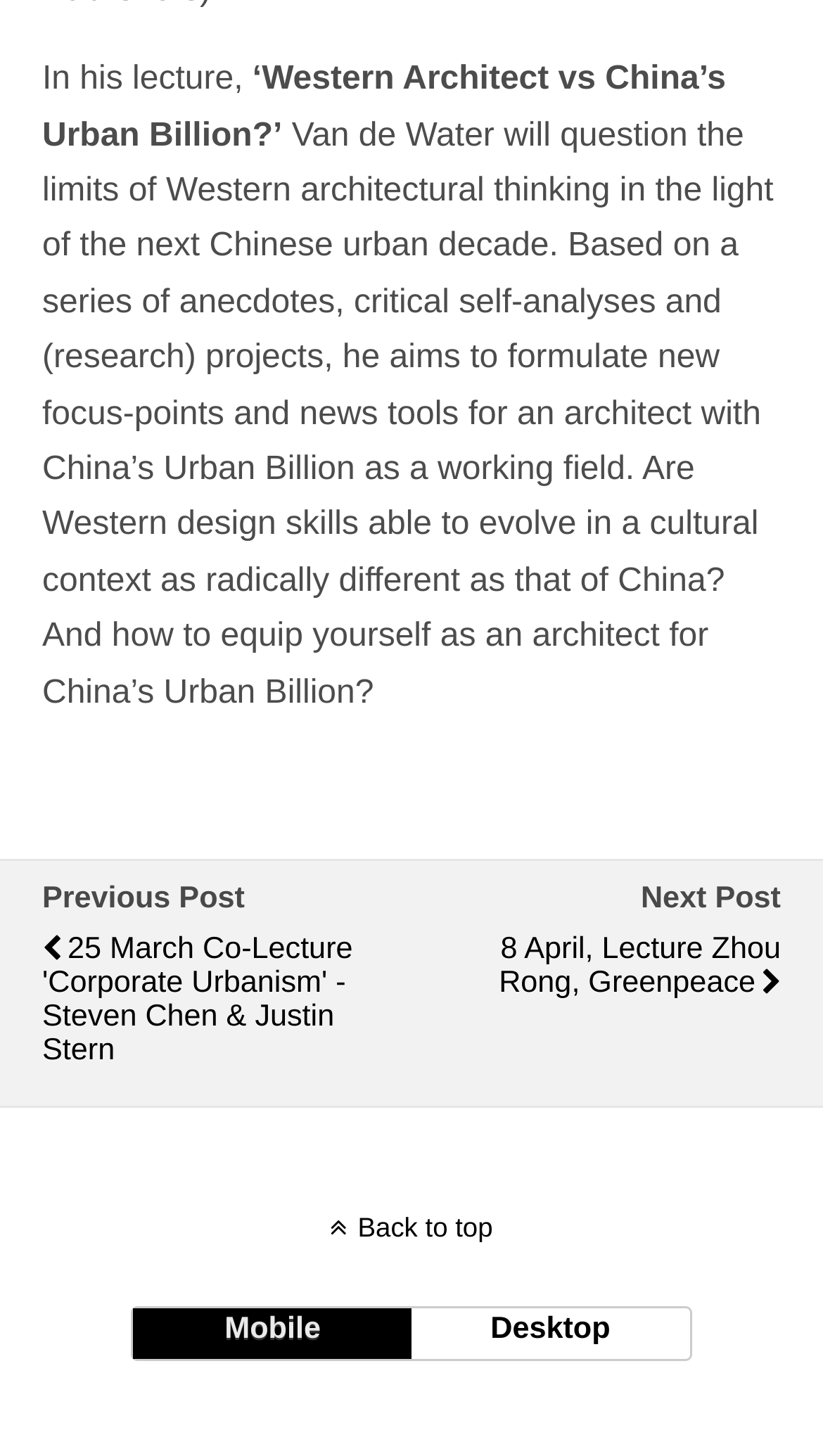Reply to the question below using a single word or brief phrase:
What is the date of the next lecture?

8 April